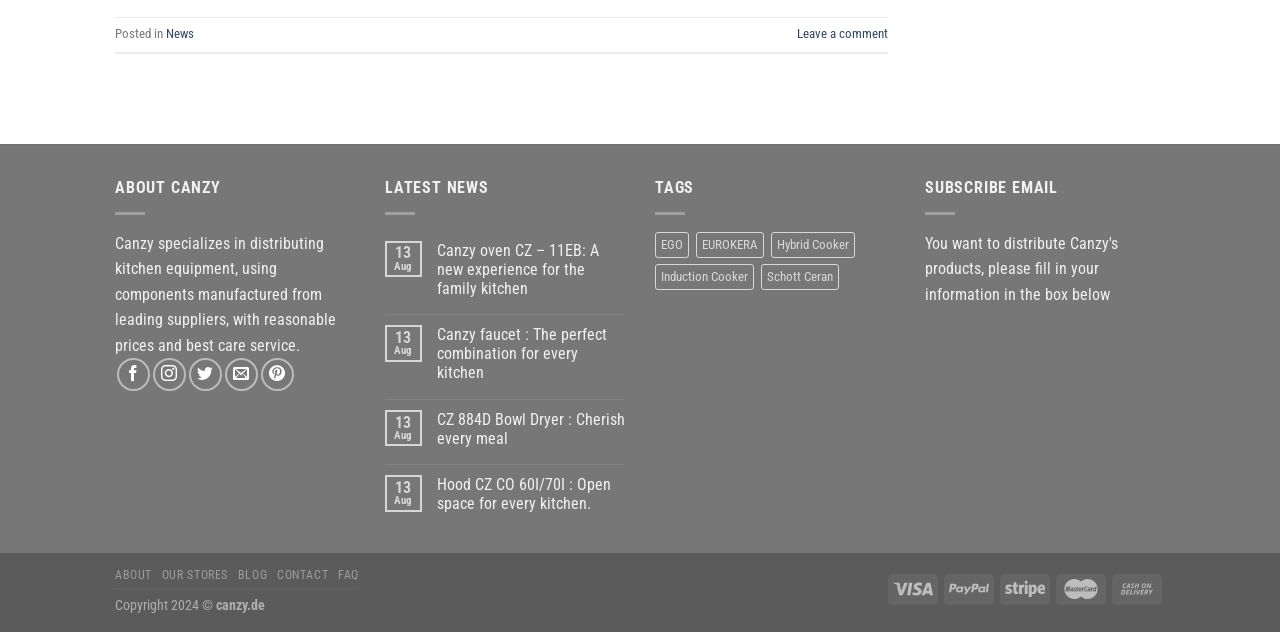Can you find the bounding box coordinates for the element to click on to achieve the instruction: "Visit the ABOUT page"?

[0.09, 0.899, 0.119, 0.922]